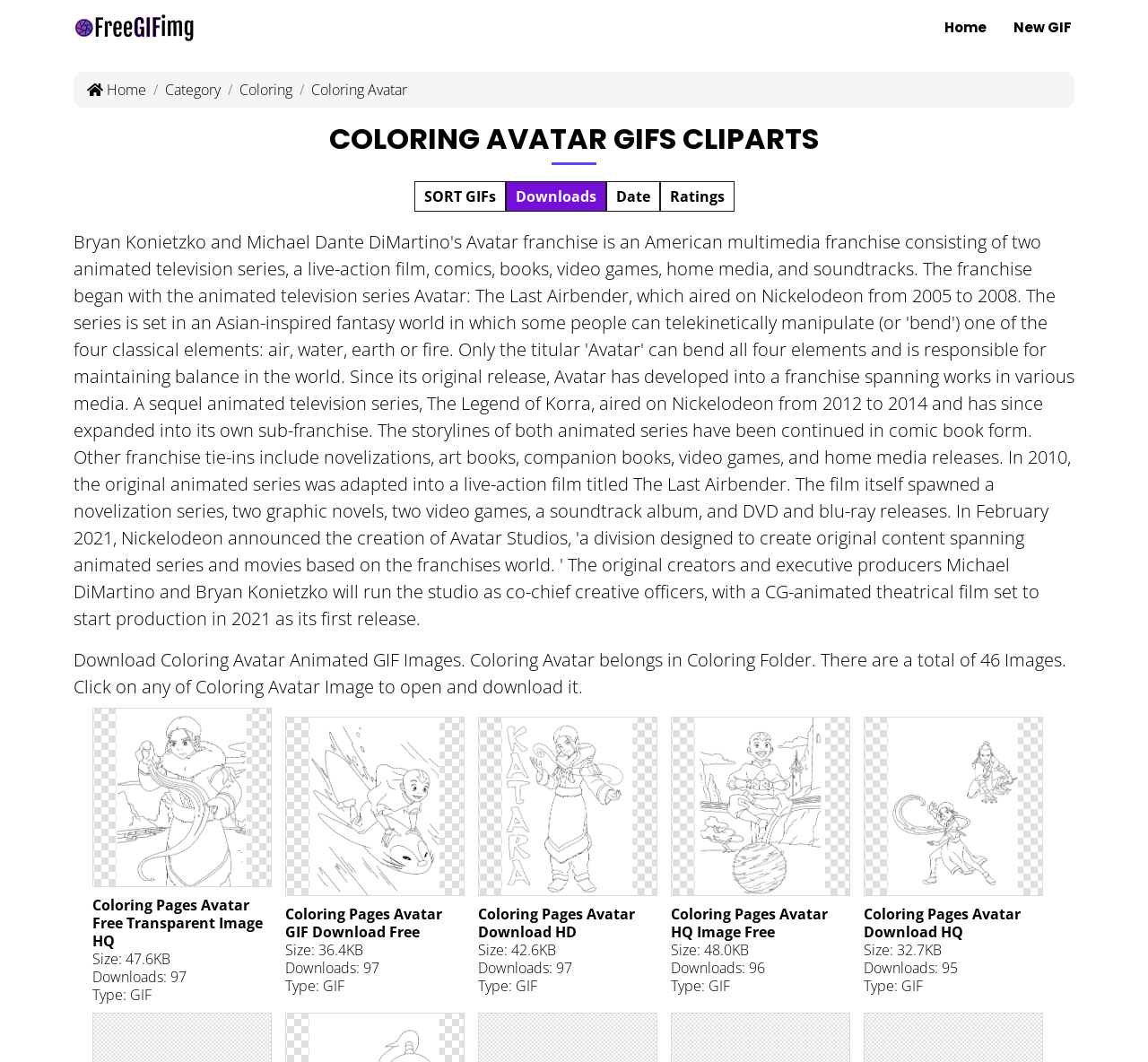What is the purpose of the breadcrumb navigation?
From the image, respond with a single word or phrase.

To navigate through categories